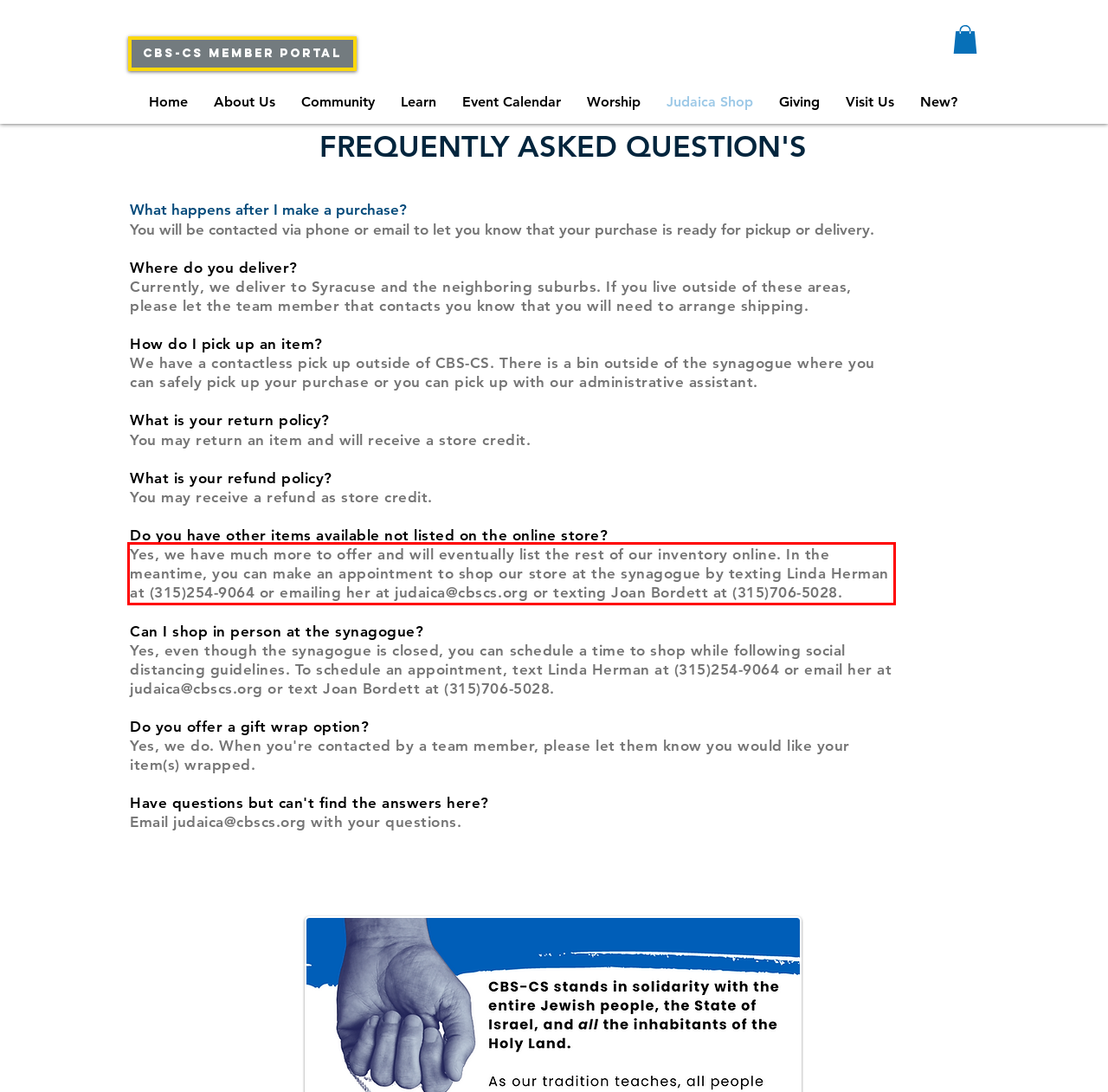Observe the screenshot of the webpage that includes a red rectangle bounding box. Conduct OCR on the content inside this red bounding box and generate the text.

Yes, we have much more to offer and will eventually list the rest of our inventory online. In the meantime, you can make an appointment to shop our store at the synagogue by texting Linda Herman at (315)254-9064 or emailing her at judaica@cbscs.org or texting Joan Bordett at (315)706-5028.